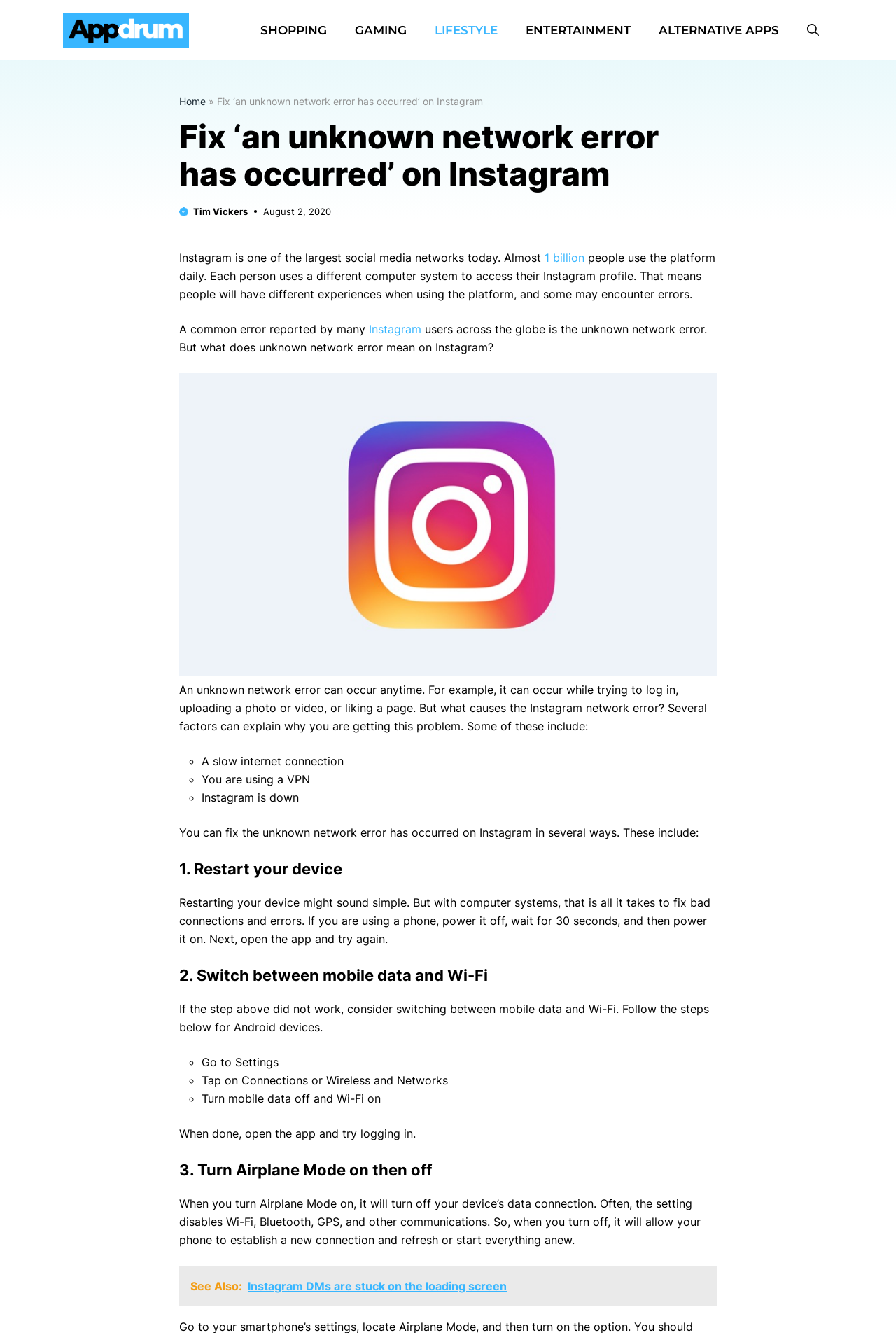Can you identify and provide the main heading of the webpage?

Fix ‘an unknown network error has occurred’ on Instagram